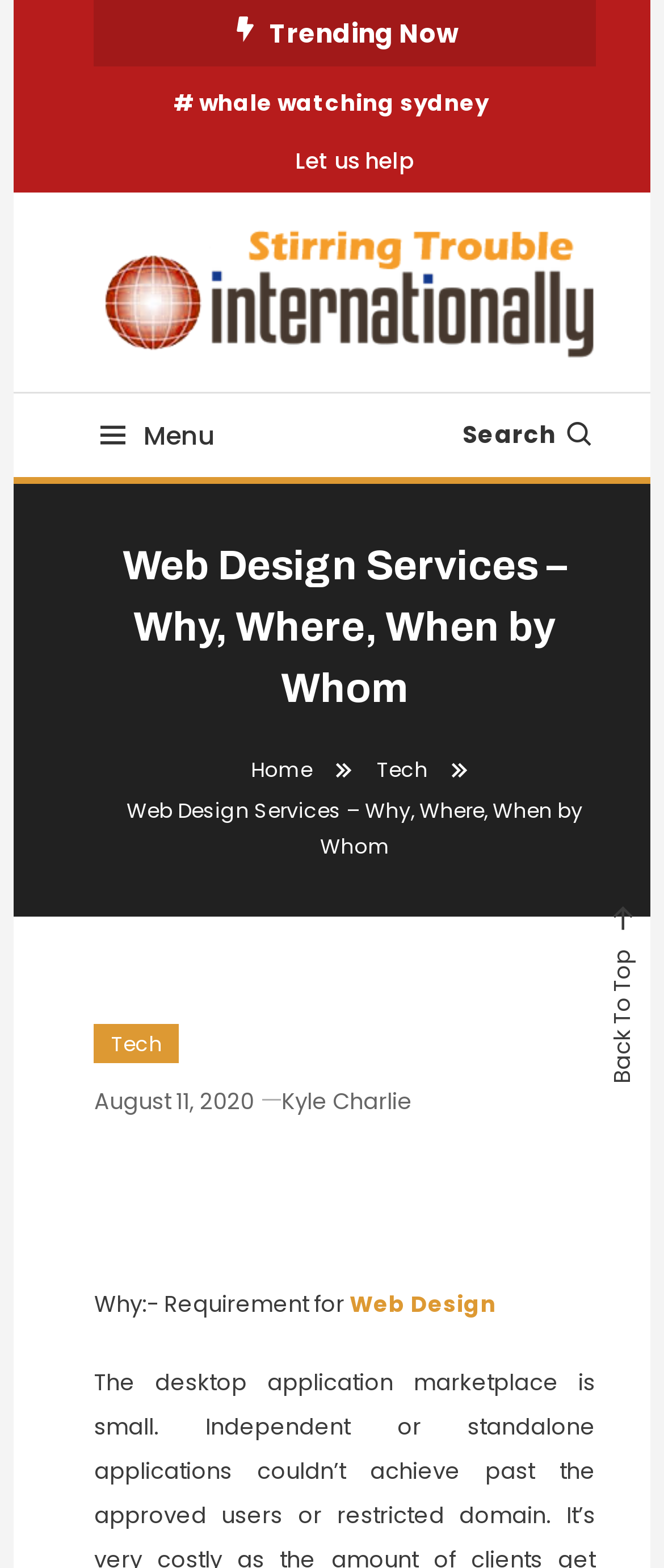Identify and provide the main heading of the webpage.

Web Design Services – Why, Where, When by Whom